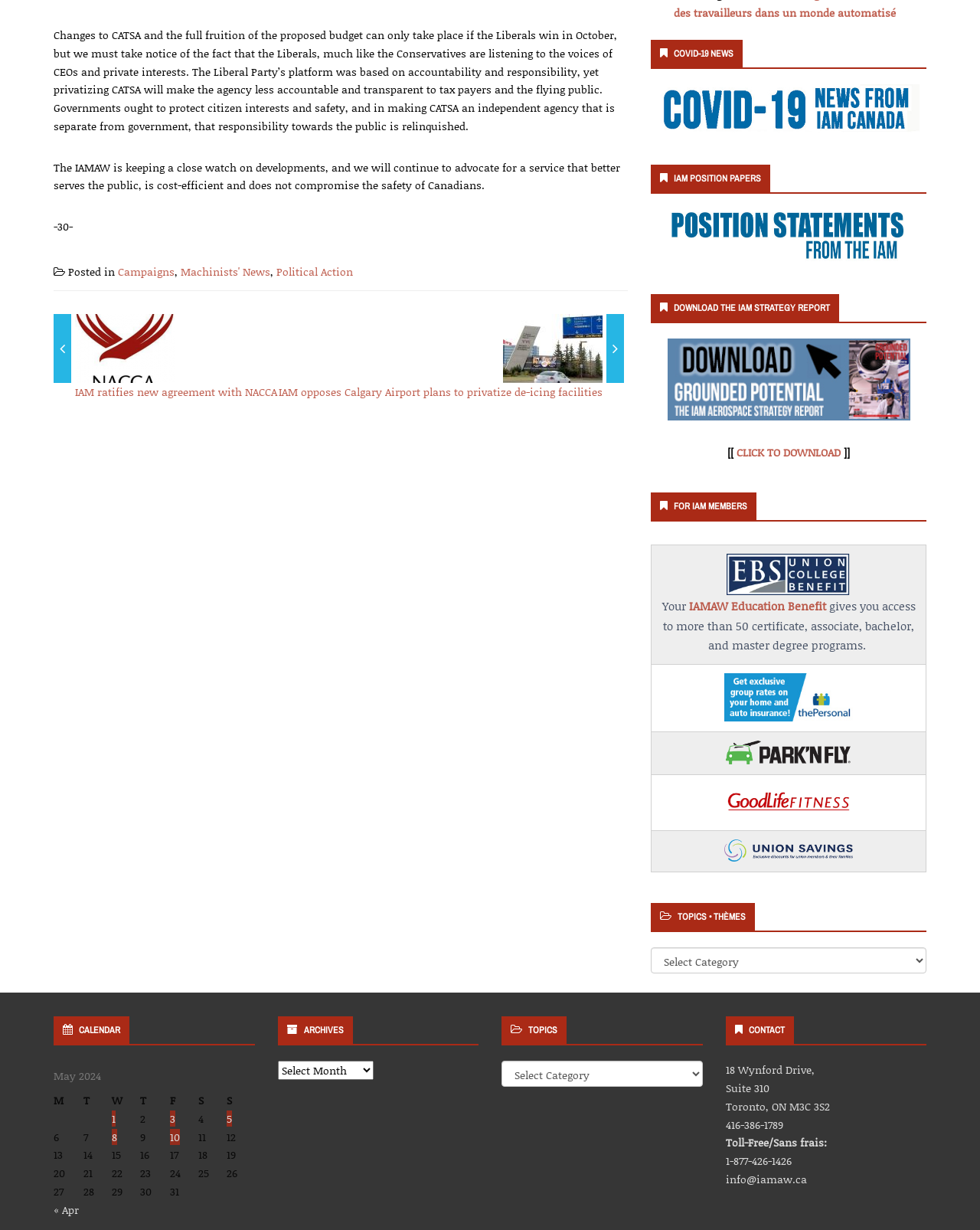What is the IAMAW Education Benefit?
Look at the webpage screenshot and answer the question with a detailed explanation.

The IAMAW Education Benefit gives IAMAW members access to more than 50 certificate, associate, bachelor, and master degree programs.